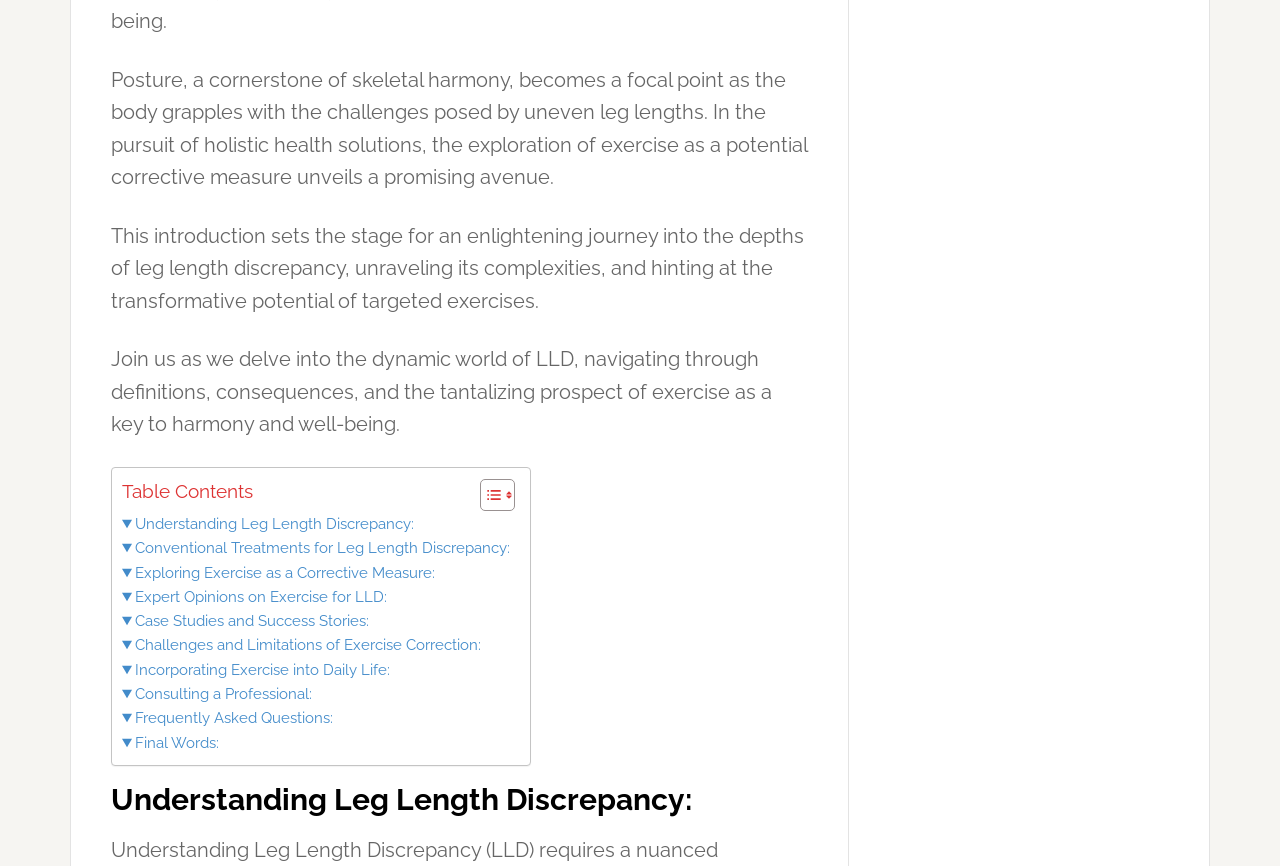Please specify the bounding box coordinates of the clickable region necessary for completing the following instruction: "Toggle table of contents". The coordinates must consist of four float numbers between 0 and 1, i.e., [left, top, right, bottom].

[0.363, 0.552, 0.398, 0.591]